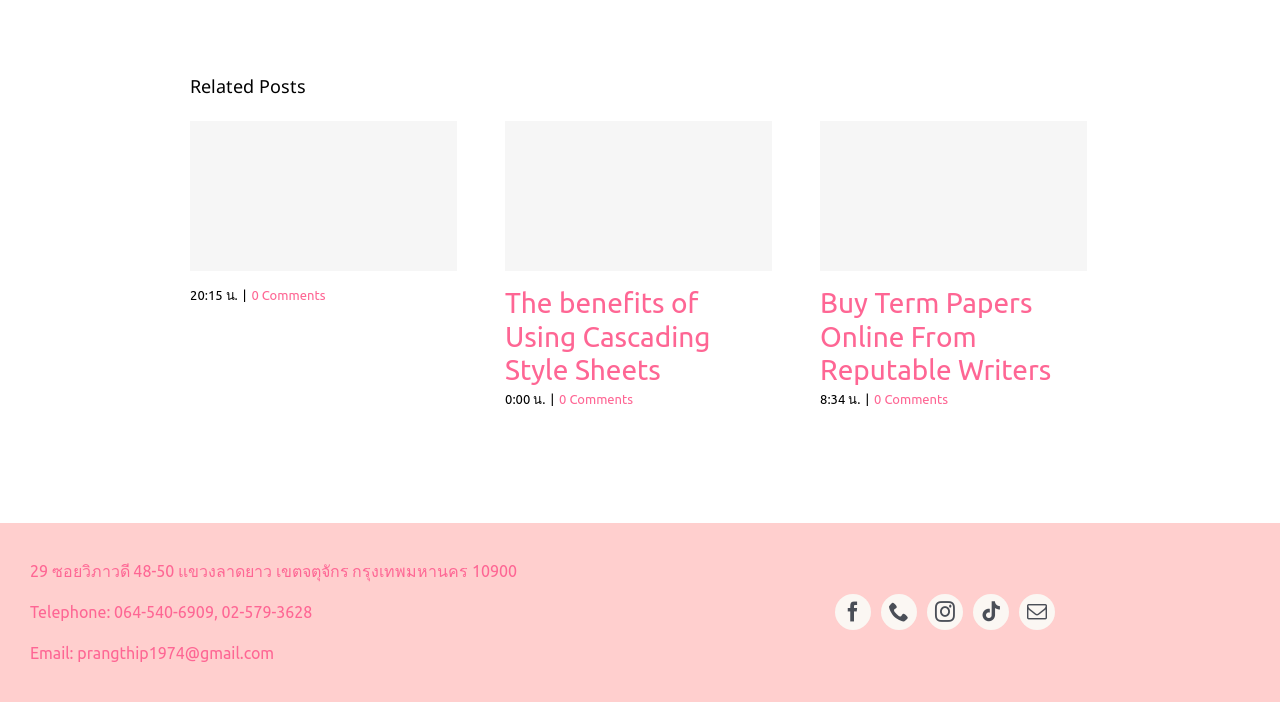Specify the bounding box coordinates of the element's area that should be clicked to execute the given instruction: "View 'The benefits of Using Cascading Style Sheets'". The coordinates should be four float numbers between 0 and 1, i.e., [left, top, right, bottom].

[0.395, 0.407, 0.603, 0.551]